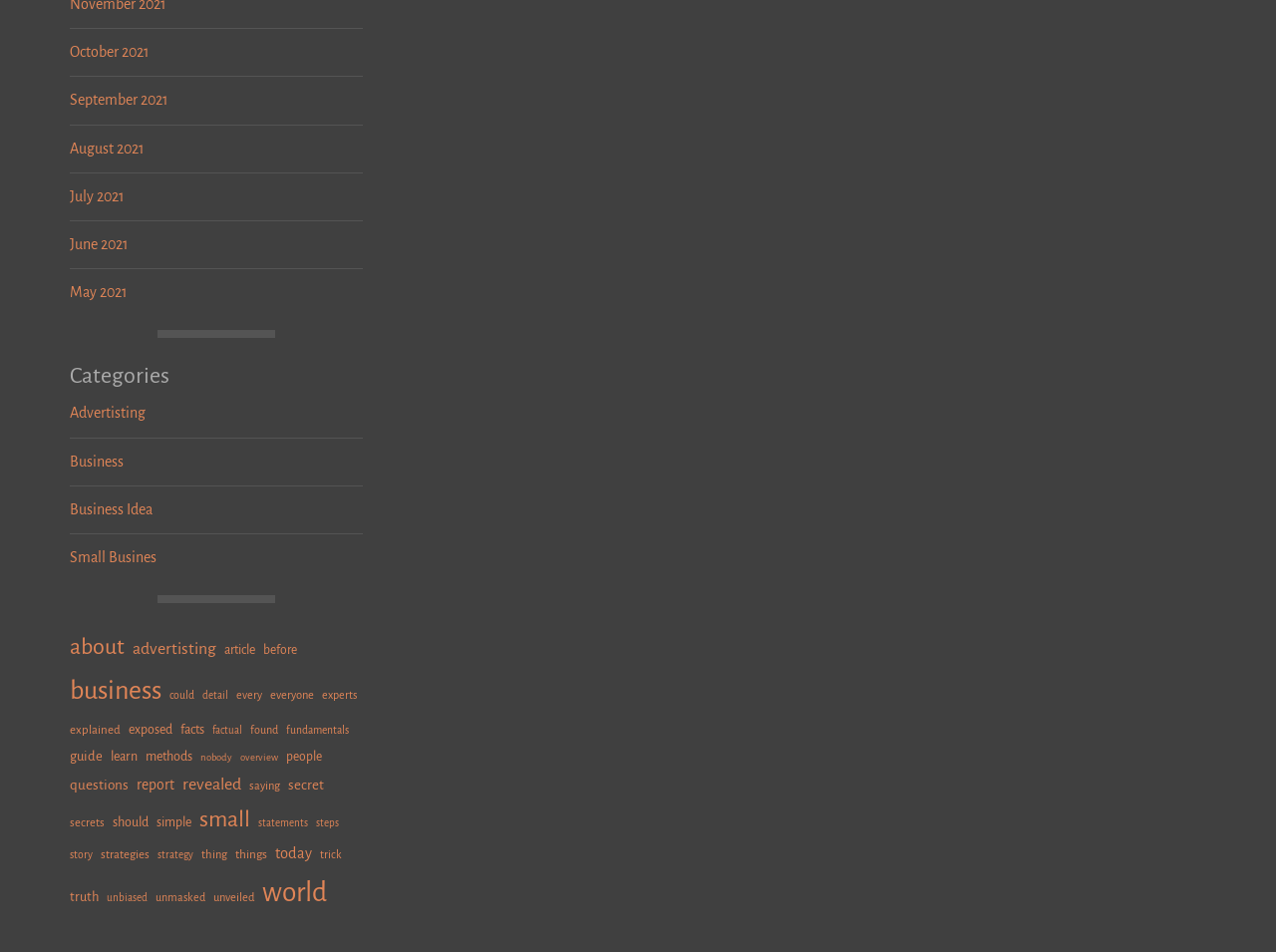Please reply to the following question with a single word or a short phrase:
How many items are in the 'world' category?

597